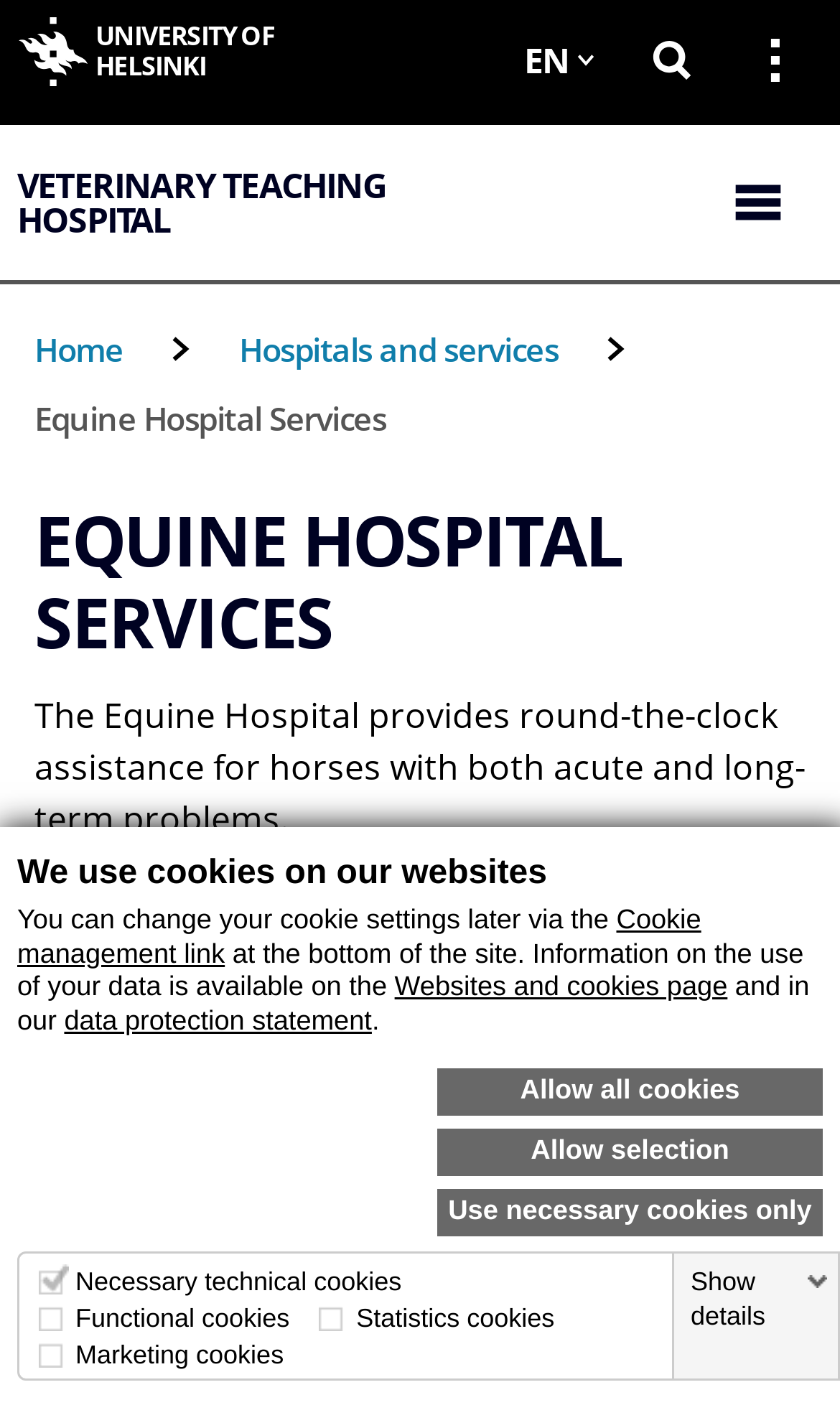What type of cookies are used for website development?
Using the information from the image, give a concise answer in one word or a short phrase.

Statistics cookies